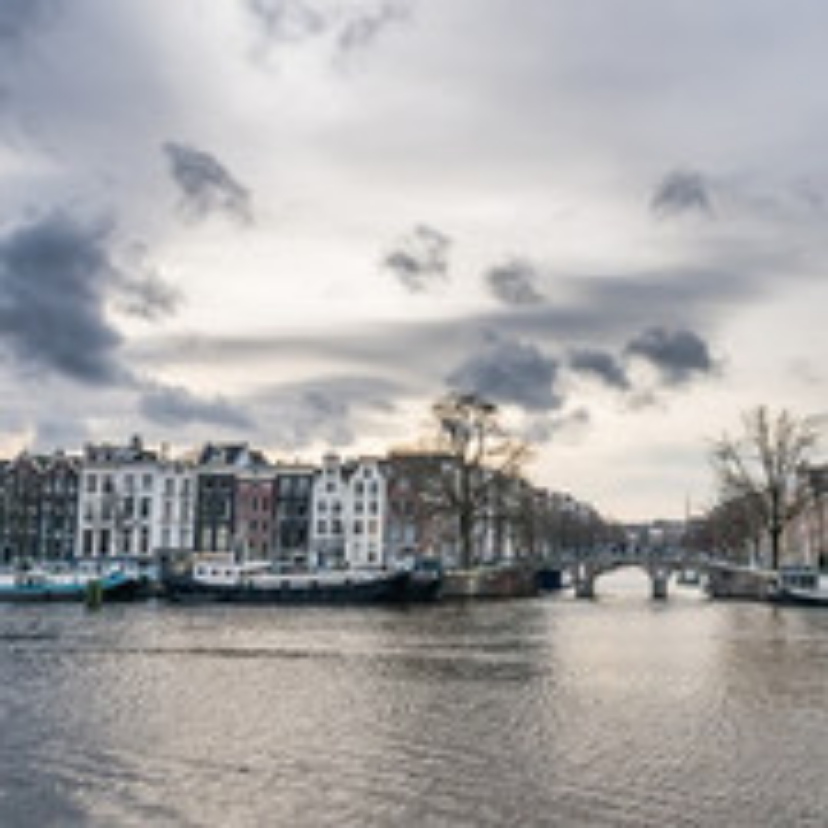Deliver an in-depth description of the image, highlighting major points.

The image captures a serene view of a canal in a picturesque downtown area, characterized by elegant, historic architecture lining the waterfront. The buildings exhibit a variety of colors and designs, showcasing the unique characteristics of the region. In the foreground, the calm water reflects the cloudy sky, creating a soft, muted palette. The atmosphere hints at a tranquil yet slightly overcast day, with clouds drifting above and trees standing bare along the banks, adding to the seasonal ambiance. A small bridge can be seen in the distance, connecting the two sides of the canal, enhancing the idyllic charm of the urban landscape. Overall, this scene beautifully encapsulates the essence of life along the waterways, reflecting both the architectural beauty and the calm nature of the surroundings.